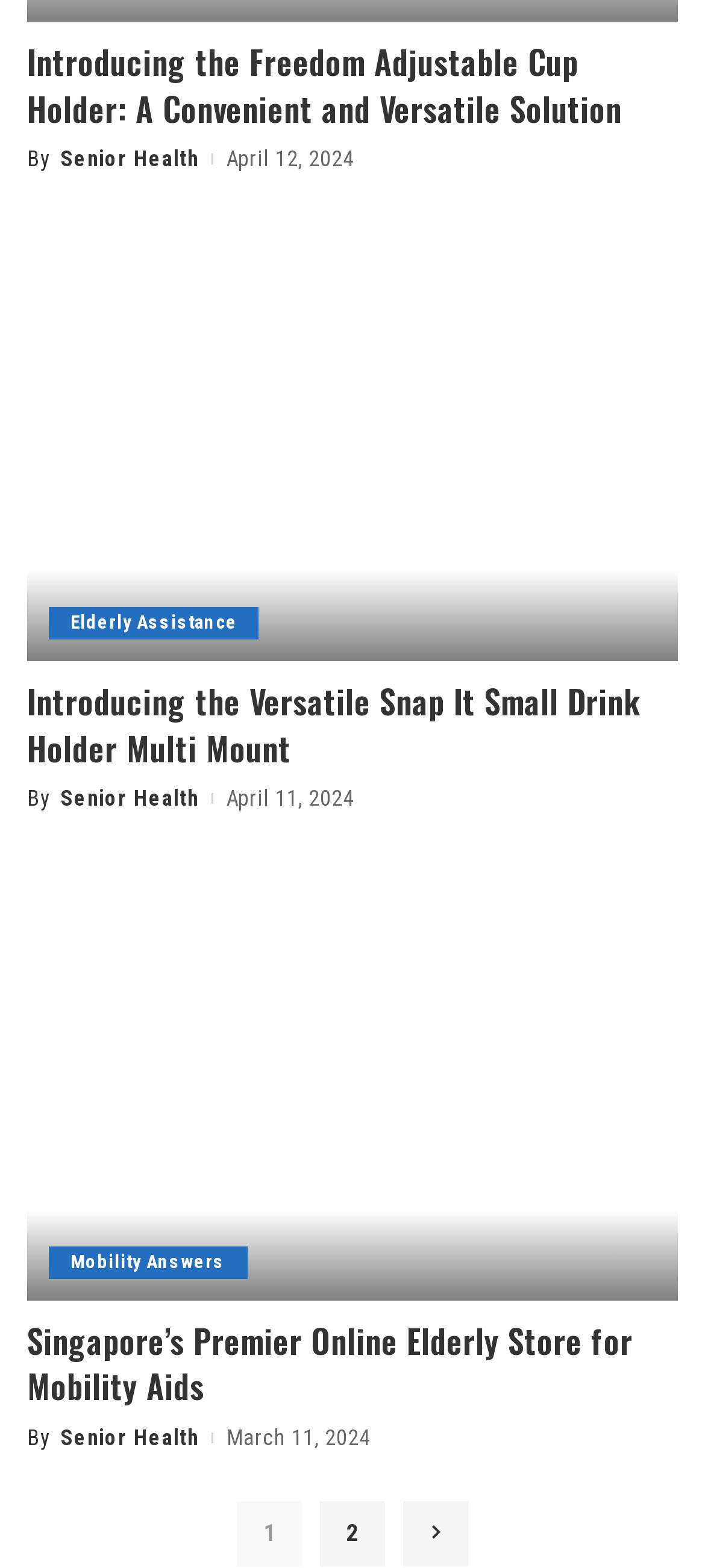Given the description of a UI element: "Senior Health", identify the bounding box coordinates of the matching element in the webpage screenshot.

[0.086, 0.09, 0.283, 0.113]